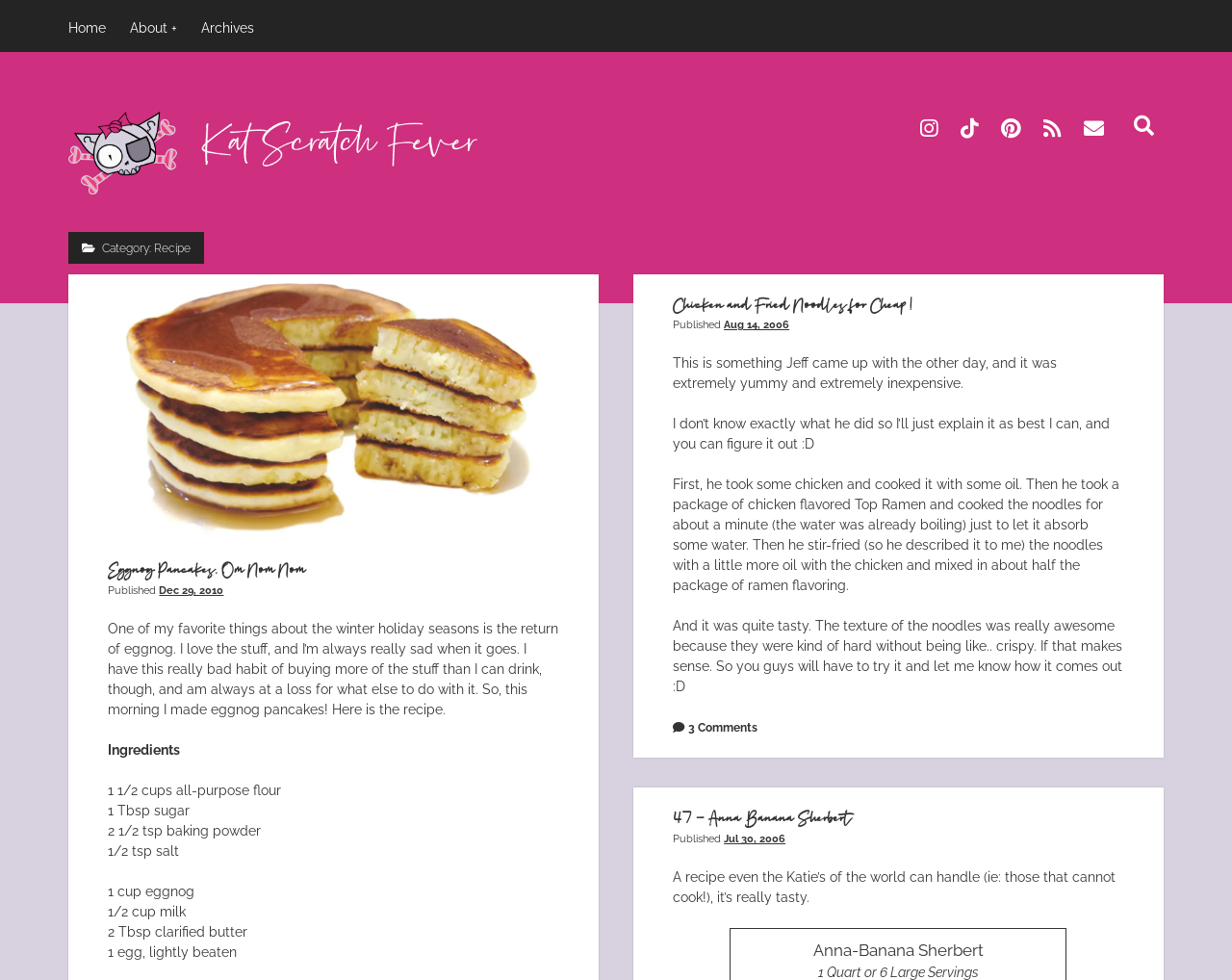How many comments are there on the 'Chicken and Fried Noodles for Cheap!' recipe?
Look at the screenshot and respond with a single word or phrase.

3